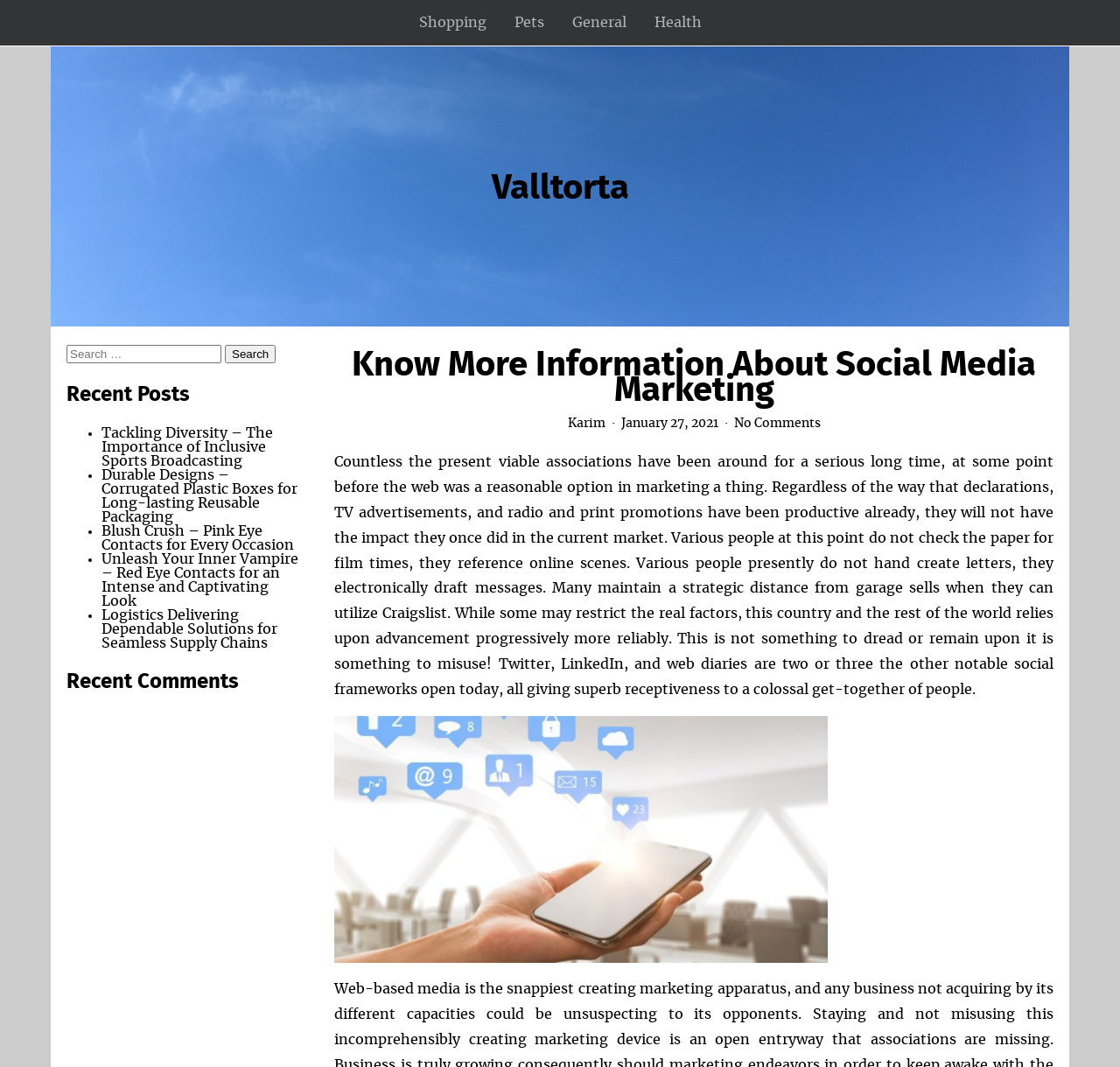Can you show the bounding box coordinates of the region to click on to complete the task described in the instruction: "View the COMICS"?

None